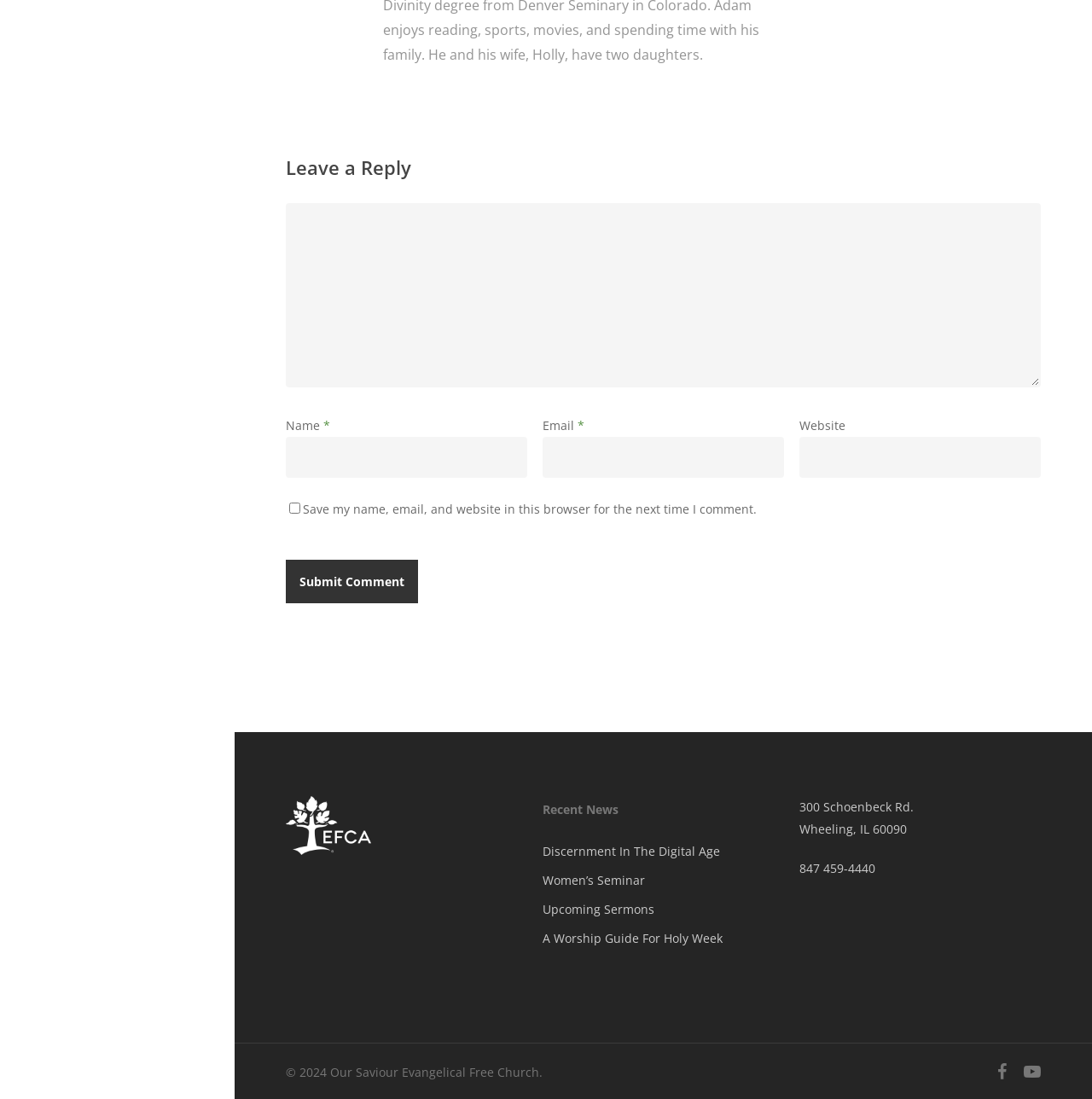Give a one-word or short phrase answer to this question: 
How many links are under the 'Recent News' heading?

4